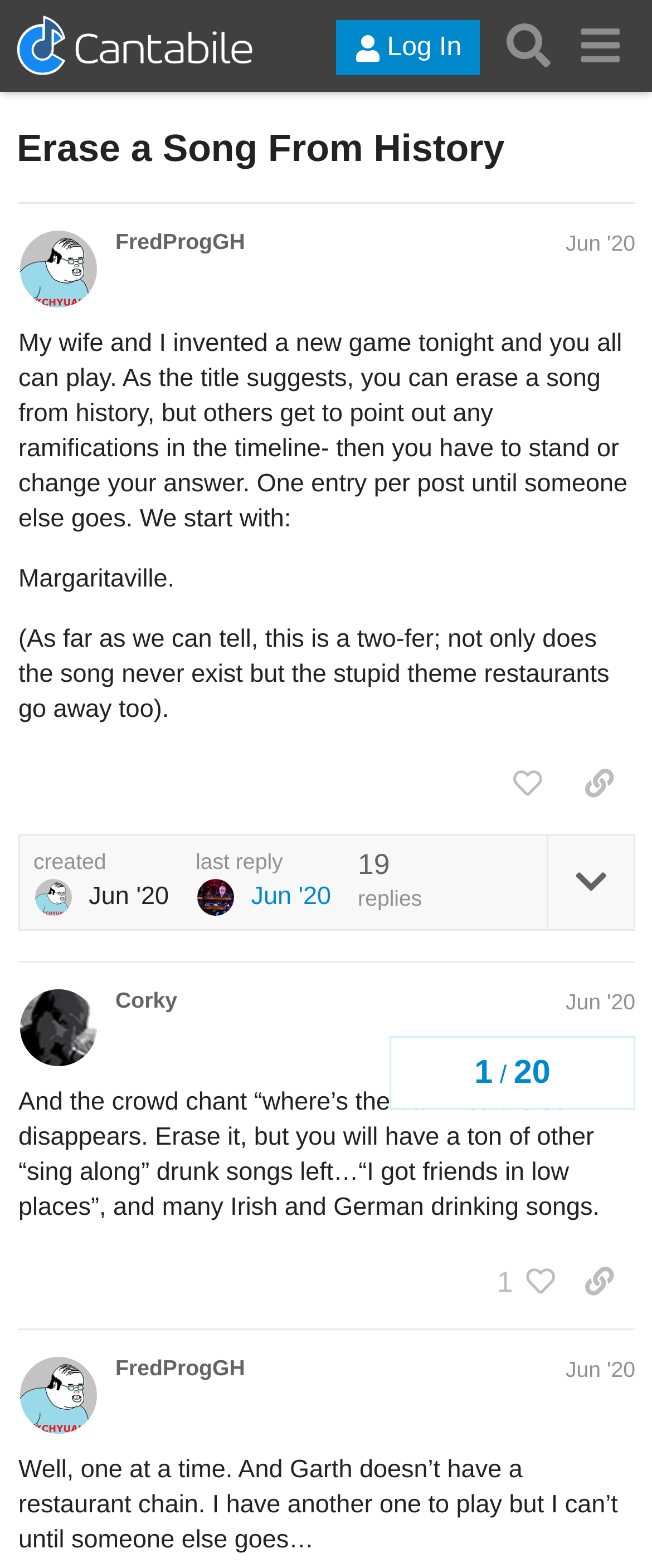Please determine the bounding box coordinates of the area that needs to be clicked to complete this task: 'Search for something'. The coordinates must be four float numbers between 0 and 1, formatted as [left, top, right, bottom].

None